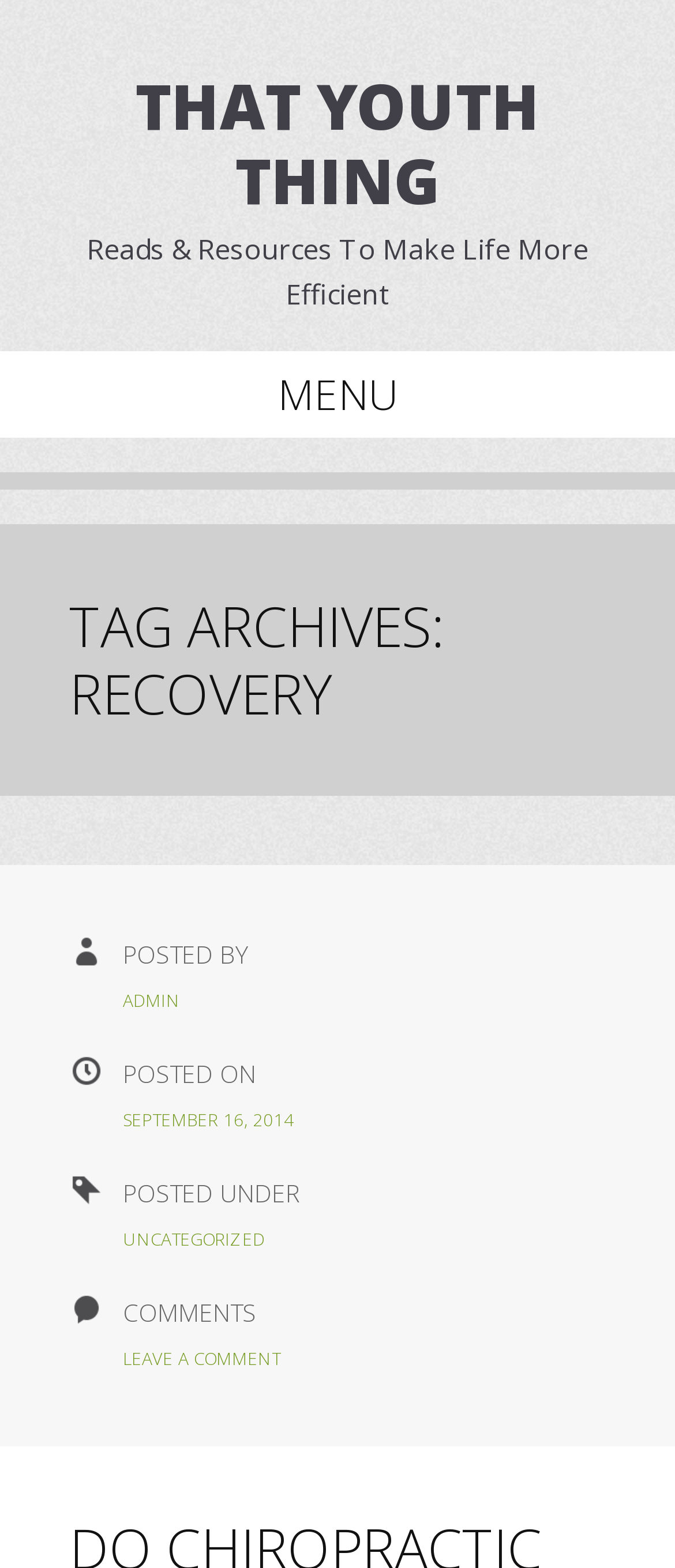Generate a thorough caption that explains the contents of the webpage.

The webpage is titled "recovery Archives - That Youth Thing" and features a prominent heading "THAT YOUTH THING" at the top left corner. Below this heading, there is a link with the same text. 

Further down, there is a heading "Reads & Resources To Make Life More Efficient" positioned roughly in the middle of the top section of the page. 

To the right of this heading, there is a "MENU" heading, which is followed by a section containing several elements. At the top of this section, there is a heading "TAG ARCHIVES: RECOVERY". Below this, there are several lines of text and links, including "POSTED BY", "ADMIN", "POSTED ON", a date "SEPTEMBER 16, 2014", "POSTED UNDER", "UNCATEGORIZED", "COMMENTS", and "LEAVE A COMMENT". These elements are positioned in a vertical column, with the text elements providing context for the adjacent links.